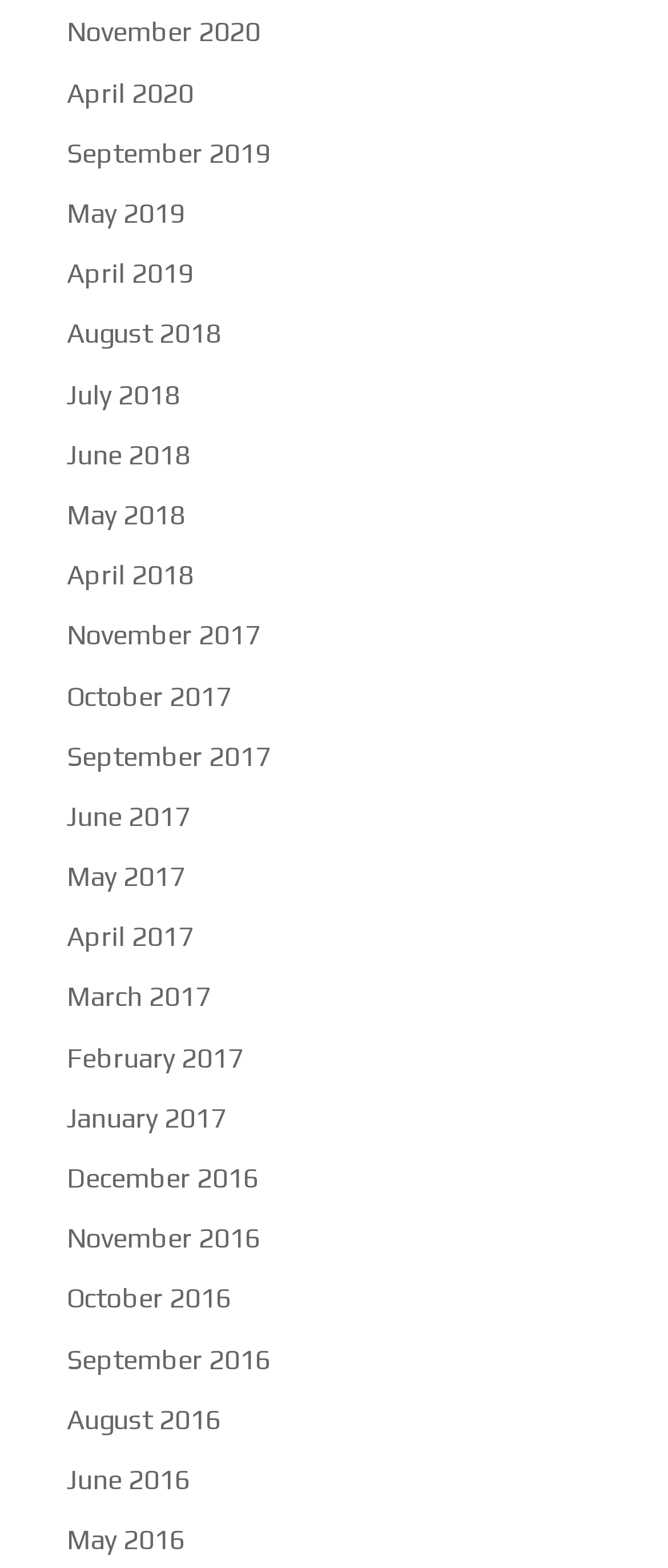Reply to the question below using a single word or brief phrase:
How many months are listed from the year 2017?

5